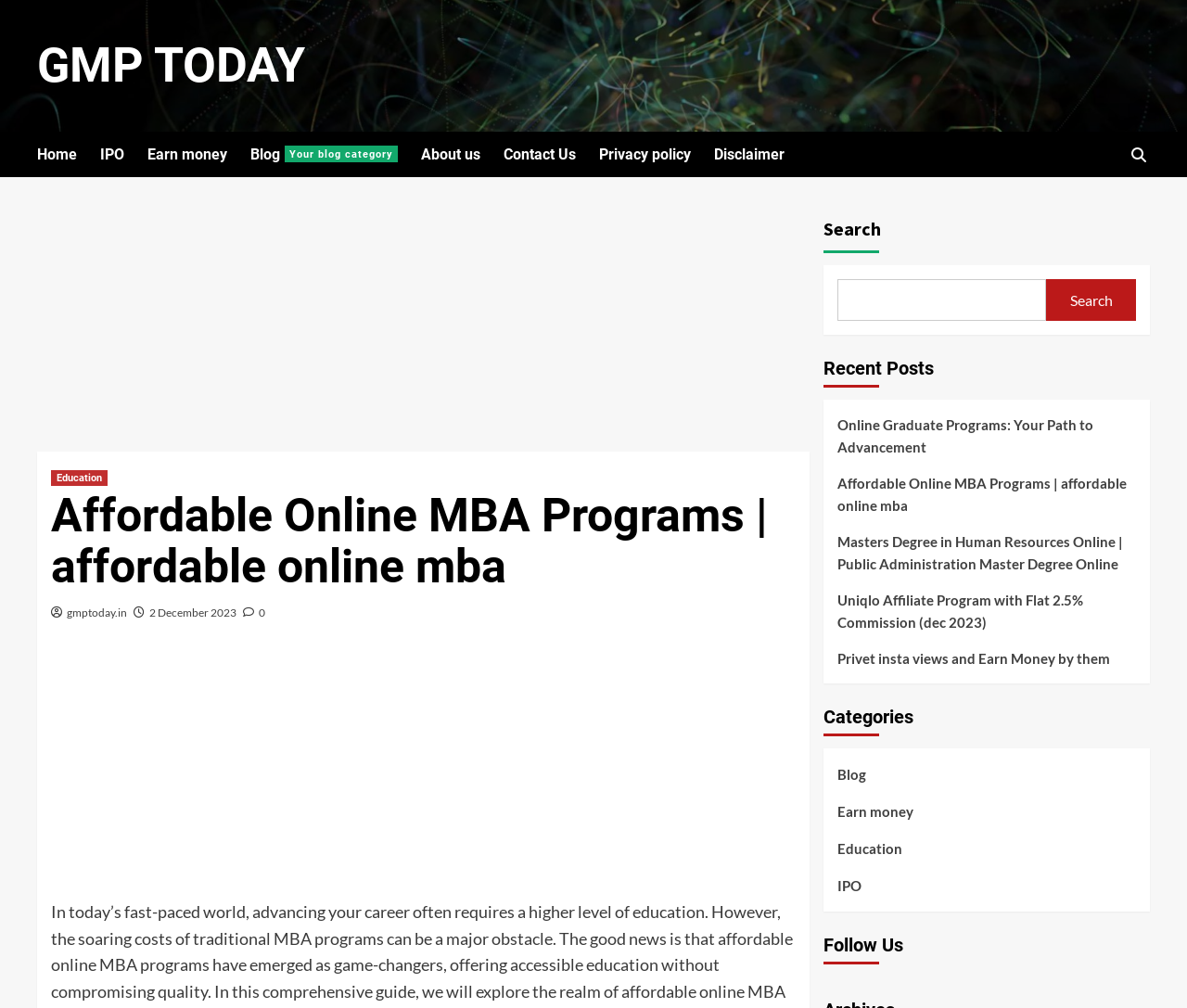Using the information in the image, could you please answer the following question in detail:
What is the topic of the first recent post?

The recent posts are listed under the 'Recent Posts' heading, which is located in the middle of the webpage. The first recent post is a link that reads 'Online Graduate Programs: Your Path to Advancement', which suggests that the topic of the first recent post is online graduate programs.